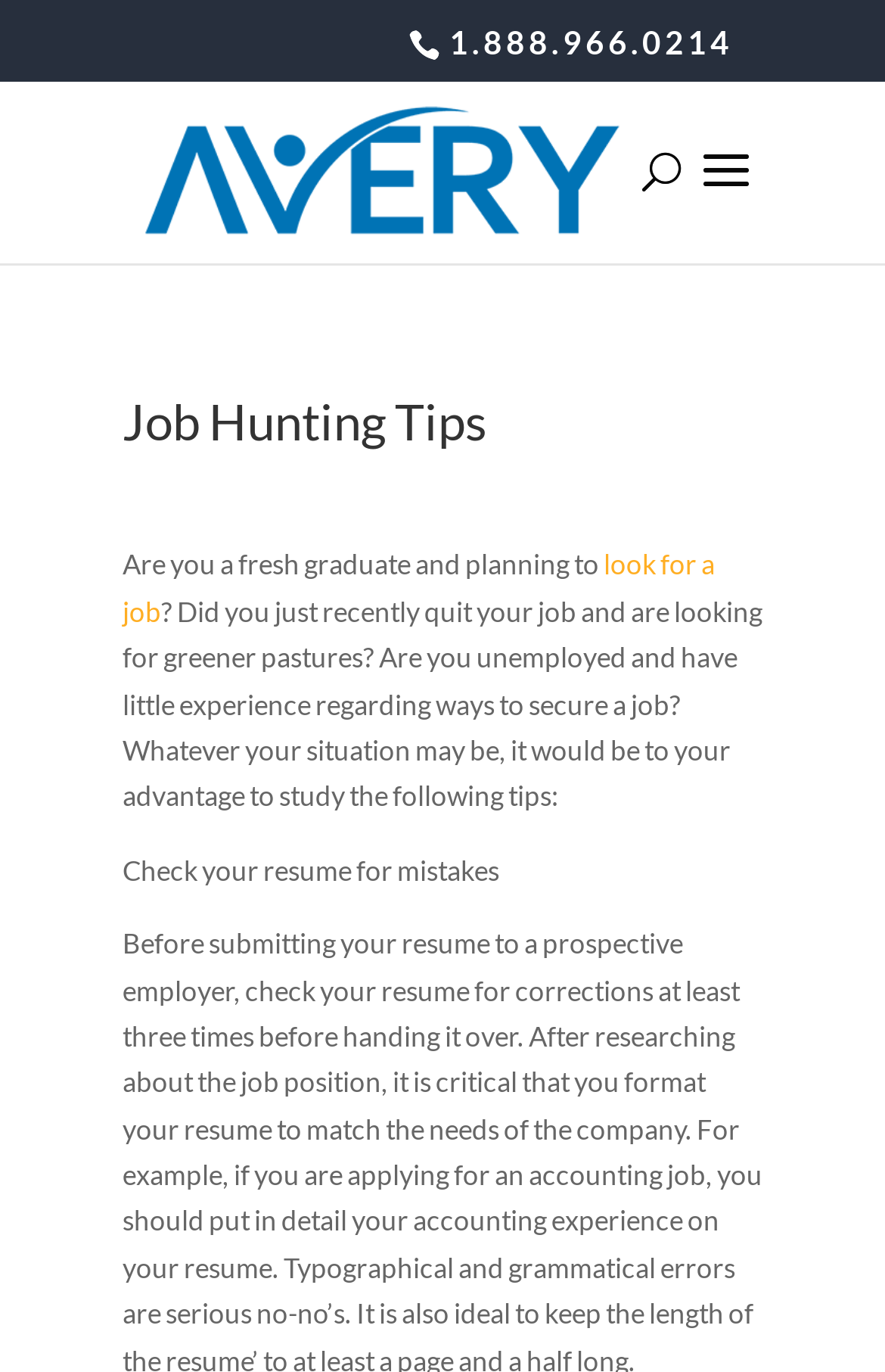Summarize the webpage with a detailed and informative caption.

The webpage is about job hunting tips, specifically targeting fresh graduates, those who recently quit their jobs, and the unemployed. At the top center of the page, there is a phone number "1.888.966.0214" displayed prominently. Below it, on the top left, is the logo of Avery Partners, which is an image accompanied by a link to the company's website. 

On the top right, there is a search bar with a label "Search for:" where users can input their queries. 

The main content of the page is divided into sections, with a heading "Job Hunting Tips" at the top. The first section starts with a question, "Are you a fresh graduate and planning to look for a job?" followed by a link to "look for a job". The text then continues to describe the target audience of the webpage, including those who recently quit their jobs and the unemployed. 

Below this introductory text, there is a list of job hunting tips, with the first tip being "Check your resume for mistakes".